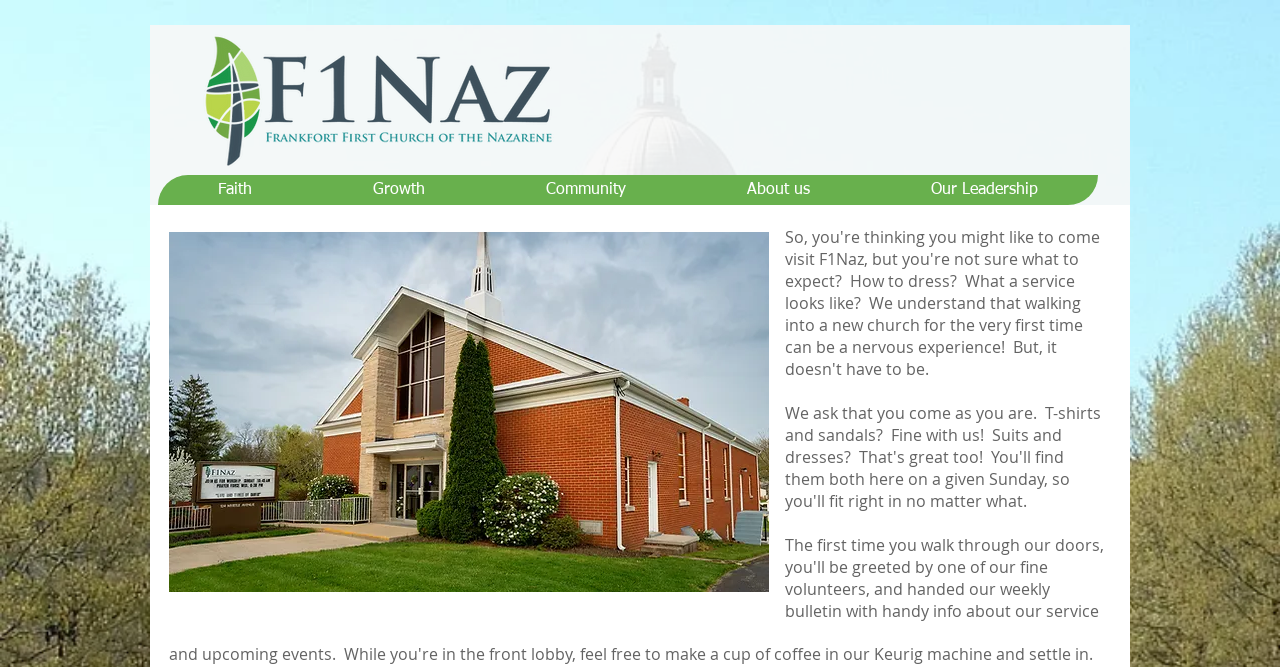Generate a comprehensive description of the contents of the webpage.

The webpage is about "Your First Visit (What to Expect)" at f1naz. At the top, there is a navigation bar labeled "Site" that spans most of the width of the page. Within this navigation bar, there are five options: "Faith", "Growth", "Community", "About us", and "Our Leadership", arranged from left to right.

Below the navigation bar, there is a logo or icon, "Transparent No Motto.png", which is positioned near the top-left corner of the page. This logo is also a link.

The main content of the page features a large image, "F1NAZ-1-1.JPG", which takes up most of the page's height and is centered horizontally.